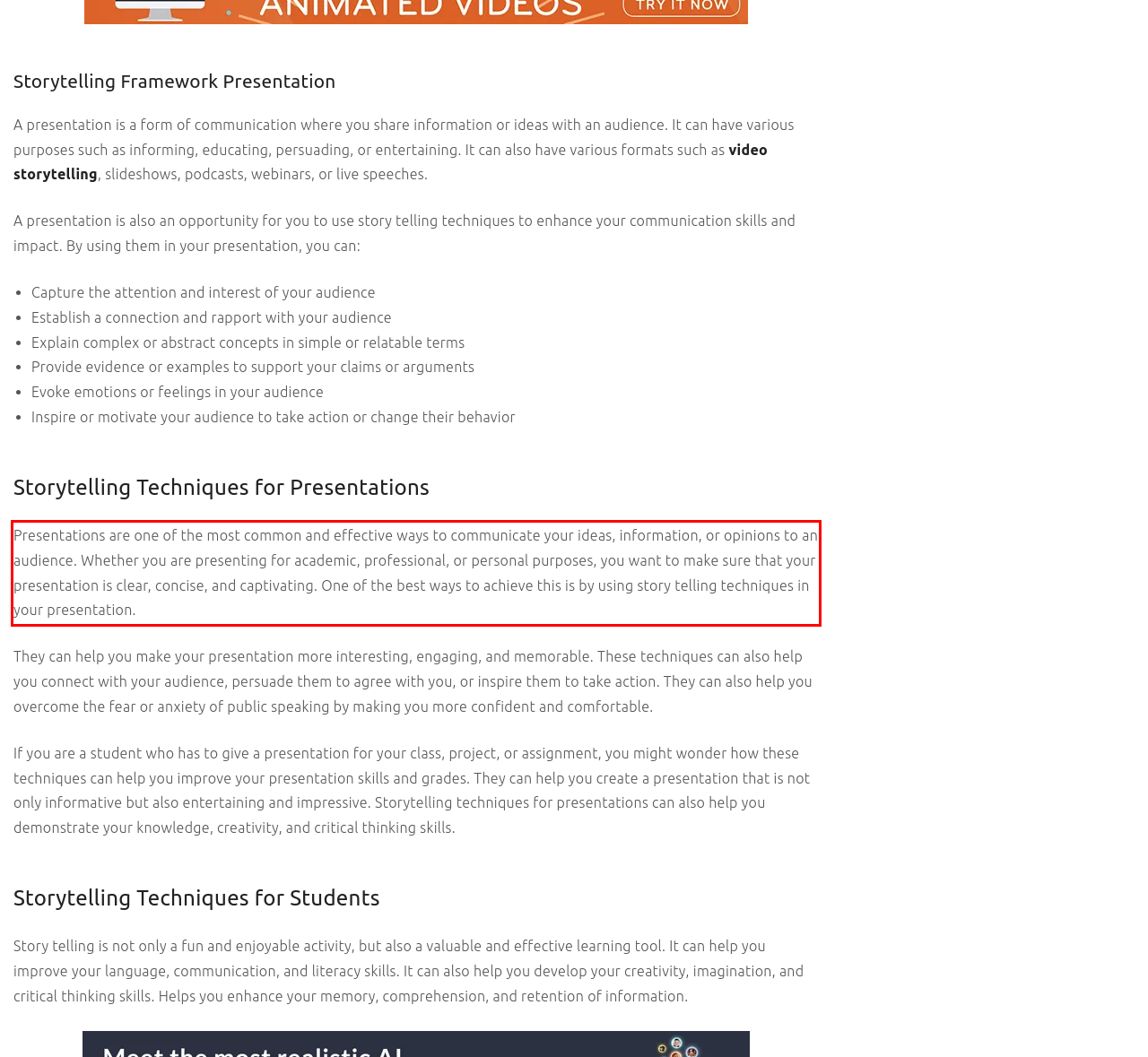Using the provided webpage screenshot, identify and read the text within the red rectangle bounding box.

Presentations are one of the most common and effective ways to communicate your ideas, information, or opinions to an audience. Whether you are presenting for academic, professional, or personal purposes, you want to make sure that your presentation is clear, concise, and captivating. One of the best ways to achieve this is by using story telling techniques in your presentation.